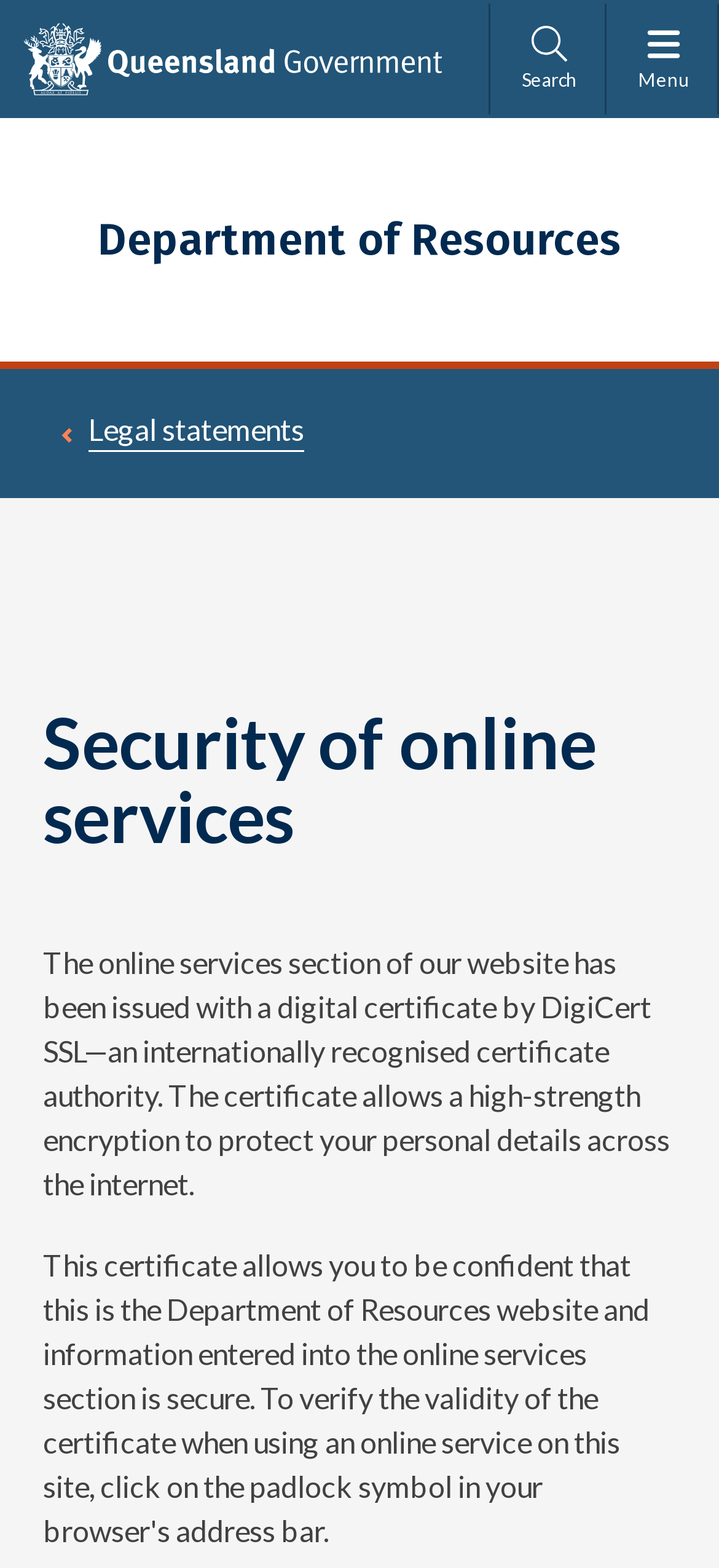What is the name of the government website?
Kindly offer a detailed explanation using the data available in the image.

The name of the government website can be found by looking at the link element with the text 'Queensland Government website' at the top of the webpage.